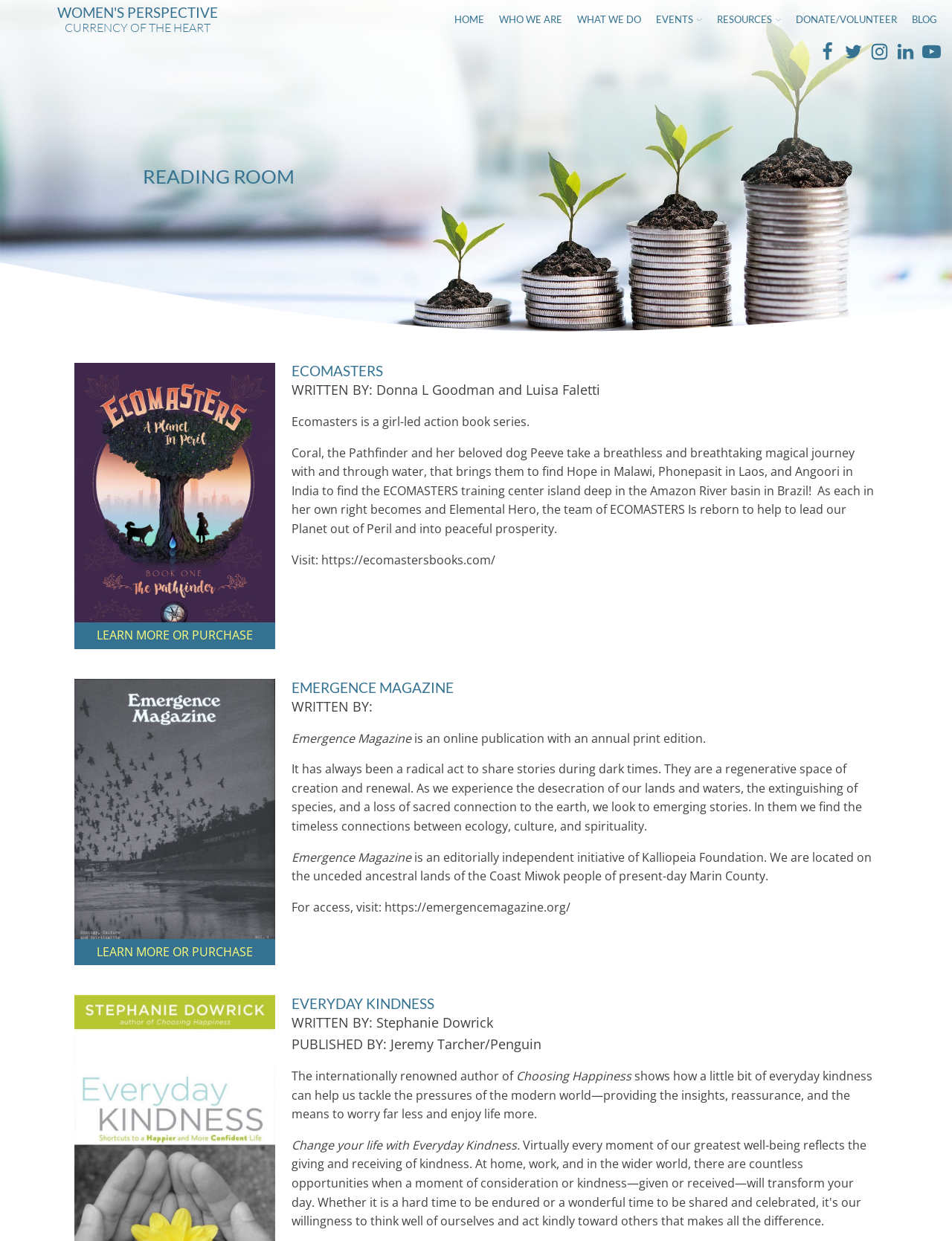Highlight the bounding box coordinates of the element that should be clicked to carry out the following instruction: "Read full bio". The coordinates must be given as four float numbers ranging from 0 to 1, i.e., [left, top, right, bottom].

None